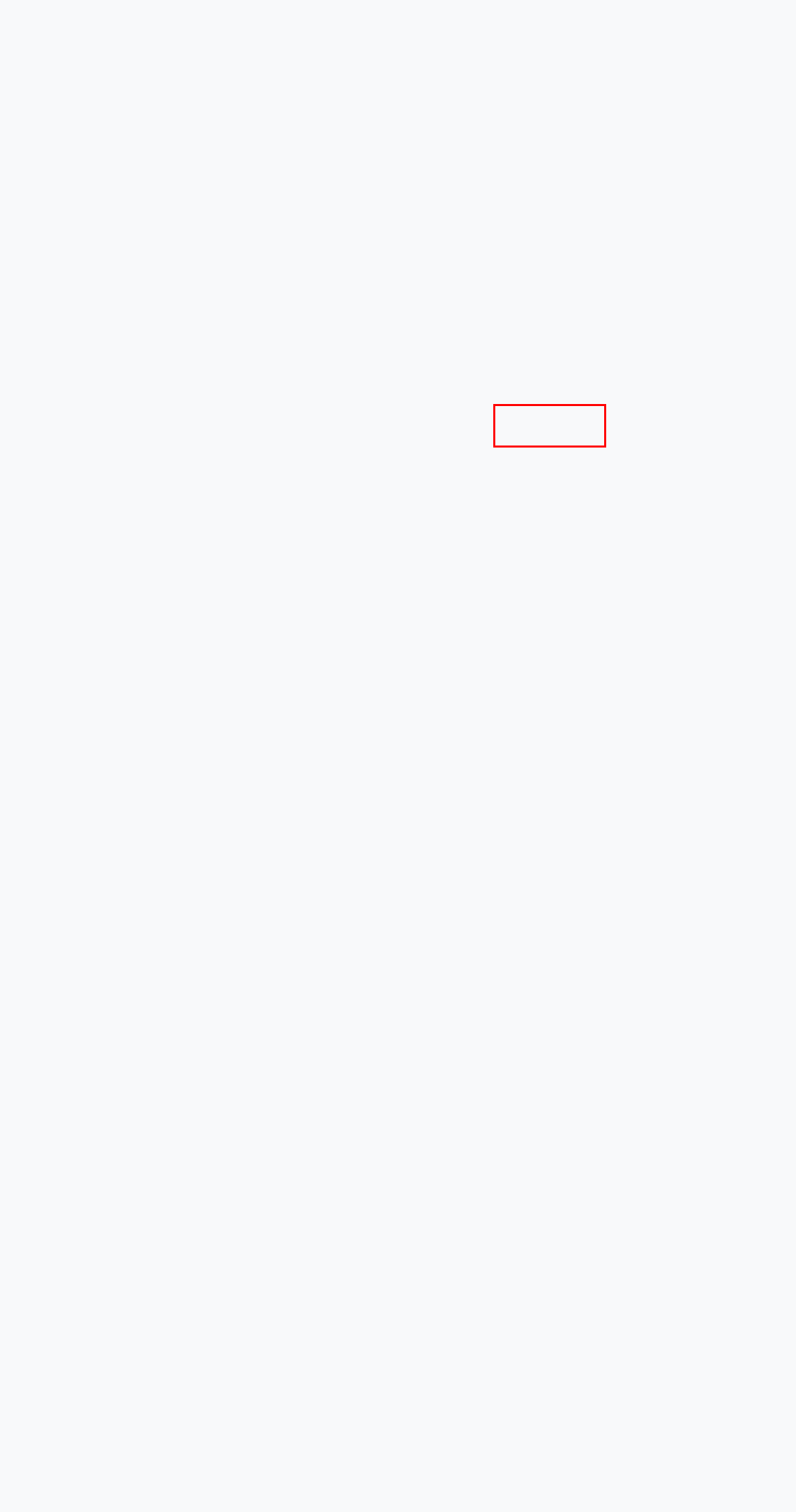Examine the screenshot of a webpage with a red bounding box around a UI element. Your task is to identify the webpage description that best corresponds to the new webpage after clicking the specified element. The given options are:
A. How to get jobs as a Freelancer ( 3D artist) » Ace5 studios
B. Business Archives » Ace5 studios
C. aleksey, Author at Ace5 studios
D. quick tip Archives » Ace5 studios
E. Cinema4D Archives » Ace5 studios
F. Symmetry 2024 » Ace5 studios
G. Cinema 4D Render Time Calculator
H. tools Archives » Ace5 studios

H